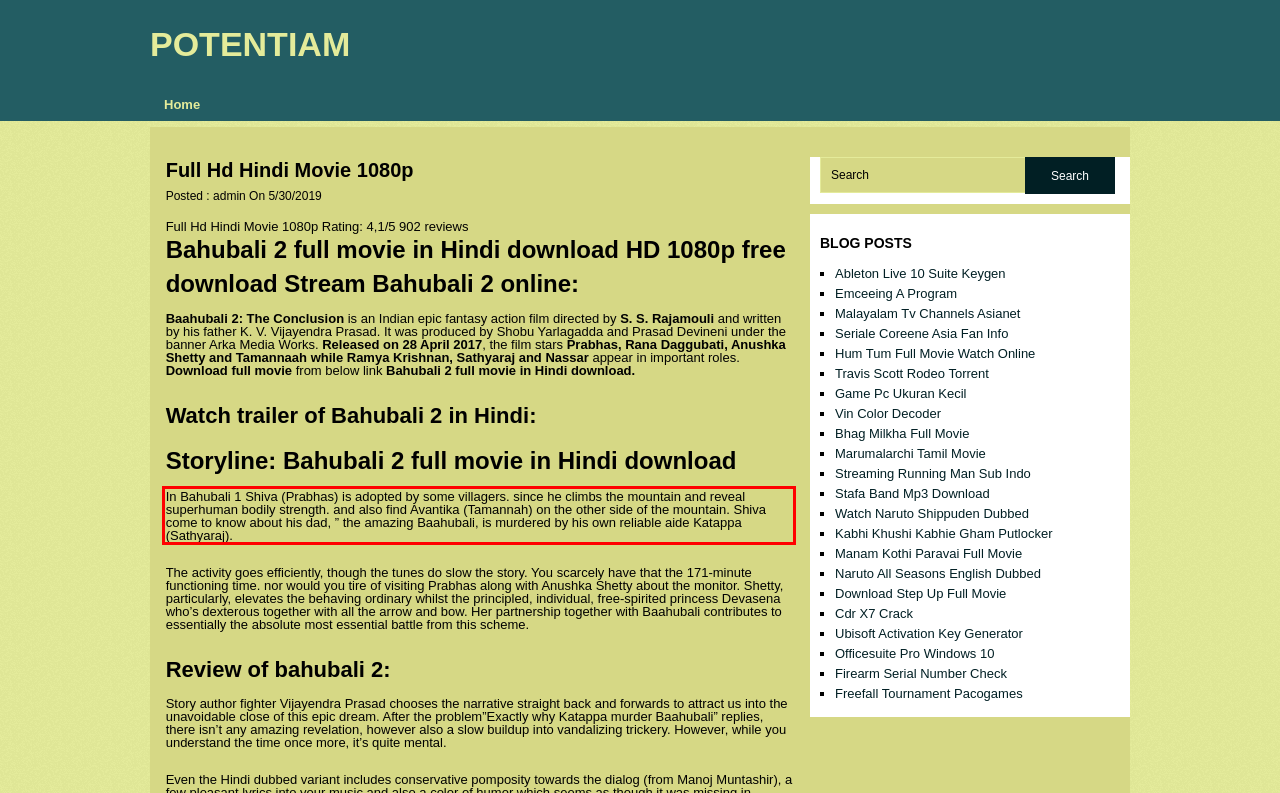You have a screenshot of a webpage, and there is a red bounding box around a UI element. Utilize OCR to extract the text within this red bounding box.

In Bahubali 1 Shiva (Prabhas) is adopted by some villagers. since he climbs the mountain and reveal superhuman bodily strength. and also find Avantika (Tamannah) on the other side of the mountain. Shiva come to know about his dad, ” the amazing Baahubali, is murdered by his own reliable aide Katappa (Sathyaraj).